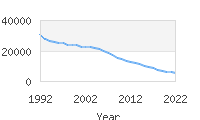Describe the image with as much detail as possible.

The image presents a line graph depicting the trend of the most popular baby names from 1992 to 2022. The vertical axis indicates the number of occurrences of these names, peaking at around 40,000 in the early years before showing a gradual decline. The graph captures a clear downward trajectory over the decades, reflecting changes in naming preferences and cultural trends. This visual representation serves to highlight shifts in popularity for baby names, potentially offering insights for parents considering names for their children based on historical data.